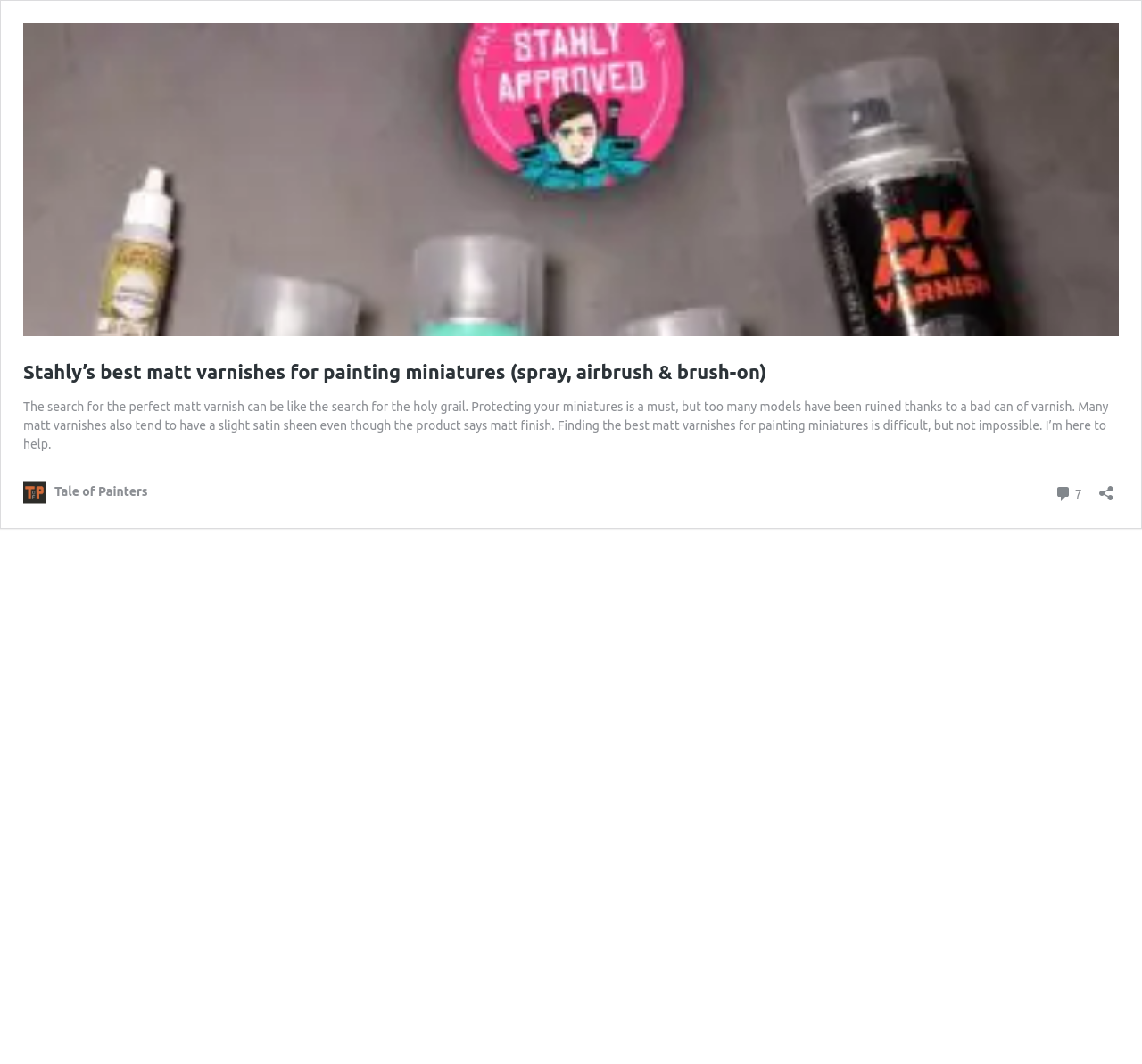Find and provide the bounding box coordinates for the UI element described with: "7 Comments".

[0.923, 0.452, 0.947, 0.476]